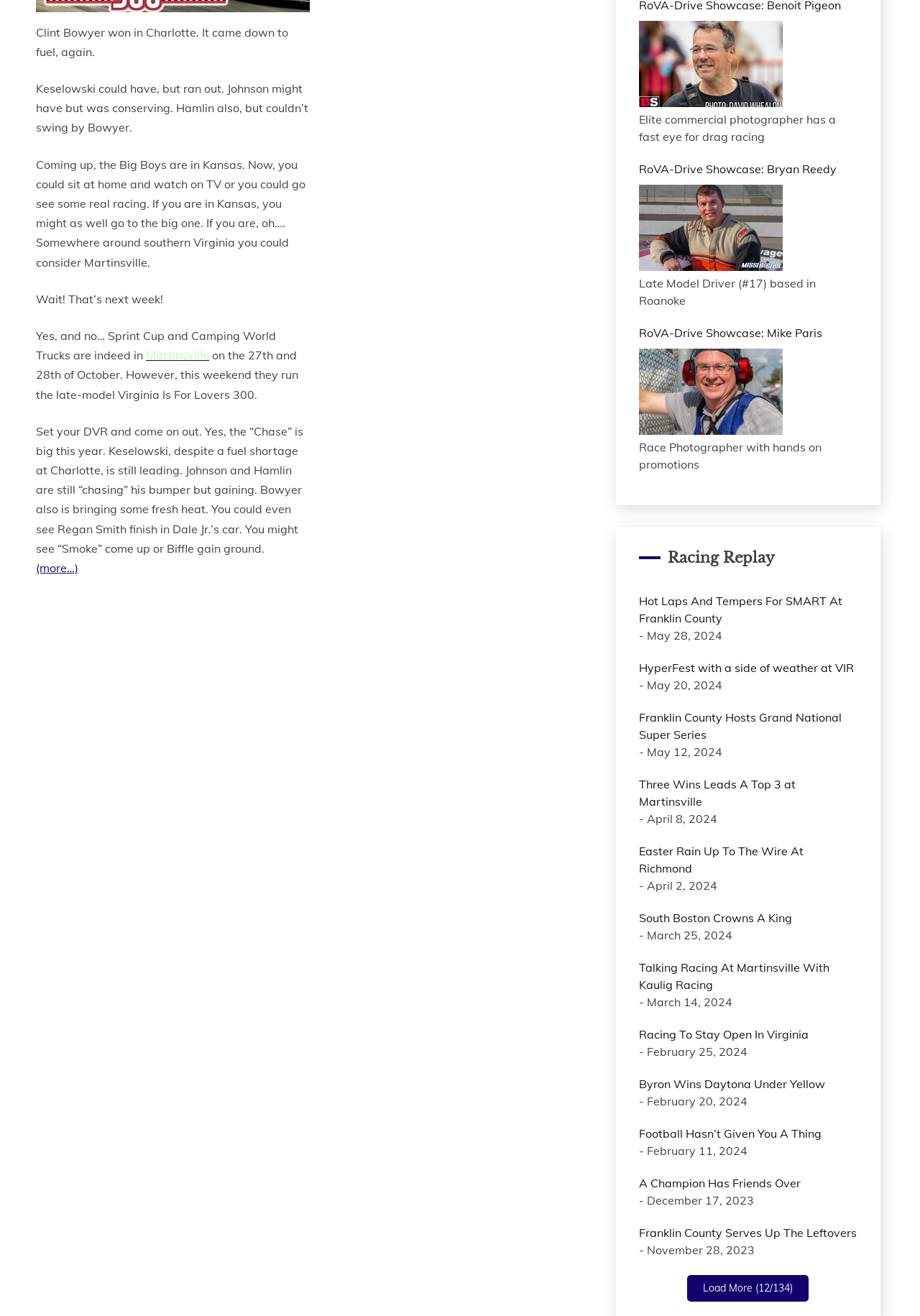Using the webpage screenshot, find the UI element described by Become a member. Provide the bounding box coordinates in the format (top-left x, top-left y, bottom-right x, bottom-right y), ensuring all values are floating point numbers between 0 and 1.

None